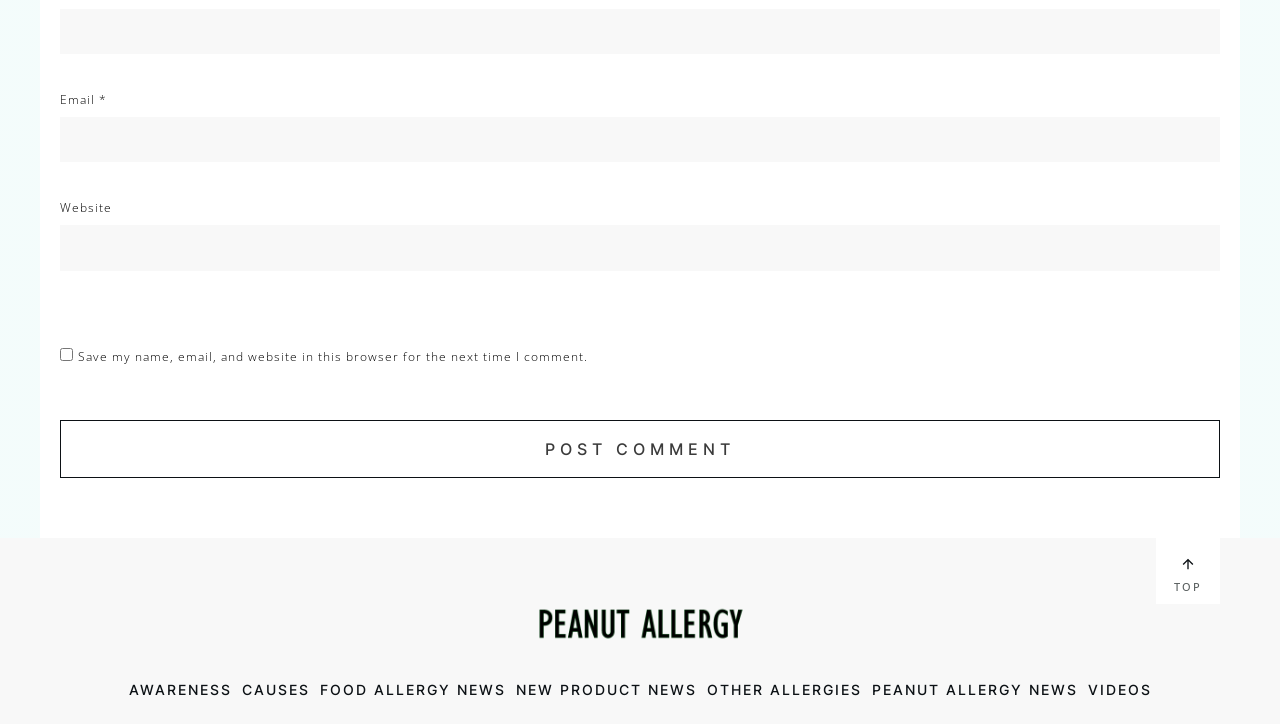Determine the bounding box for the HTML element described here: "parent_node: Name * name="author"". The coordinates should be given as [left, top, right, bottom] with each number being a float between 0 and 1.

[0.047, 0.012, 0.953, 0.074]